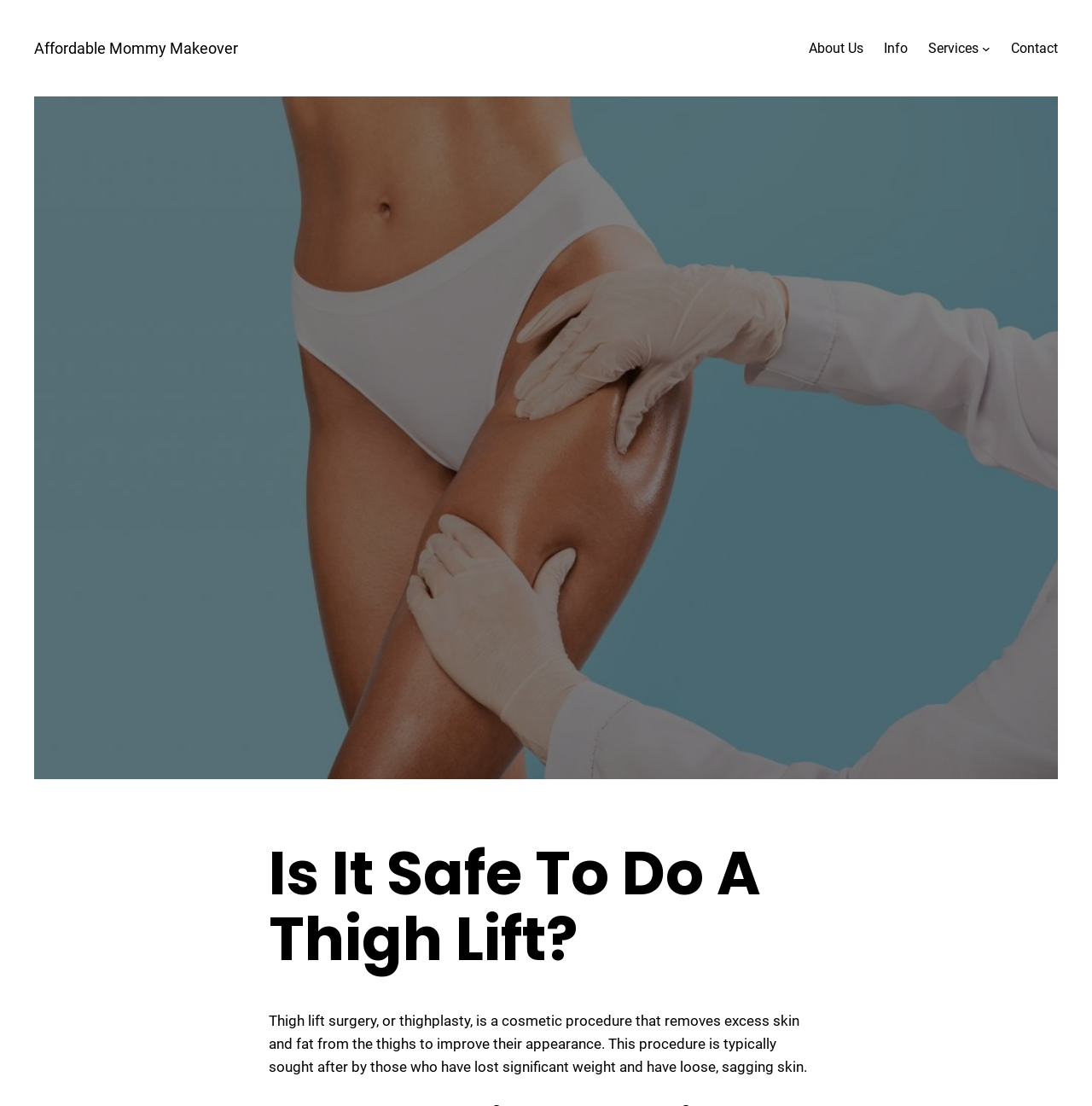What is the content of the static text?
Relying on the image, give a concise answer in one word or a brief phrase.

Thigh lift surgery description